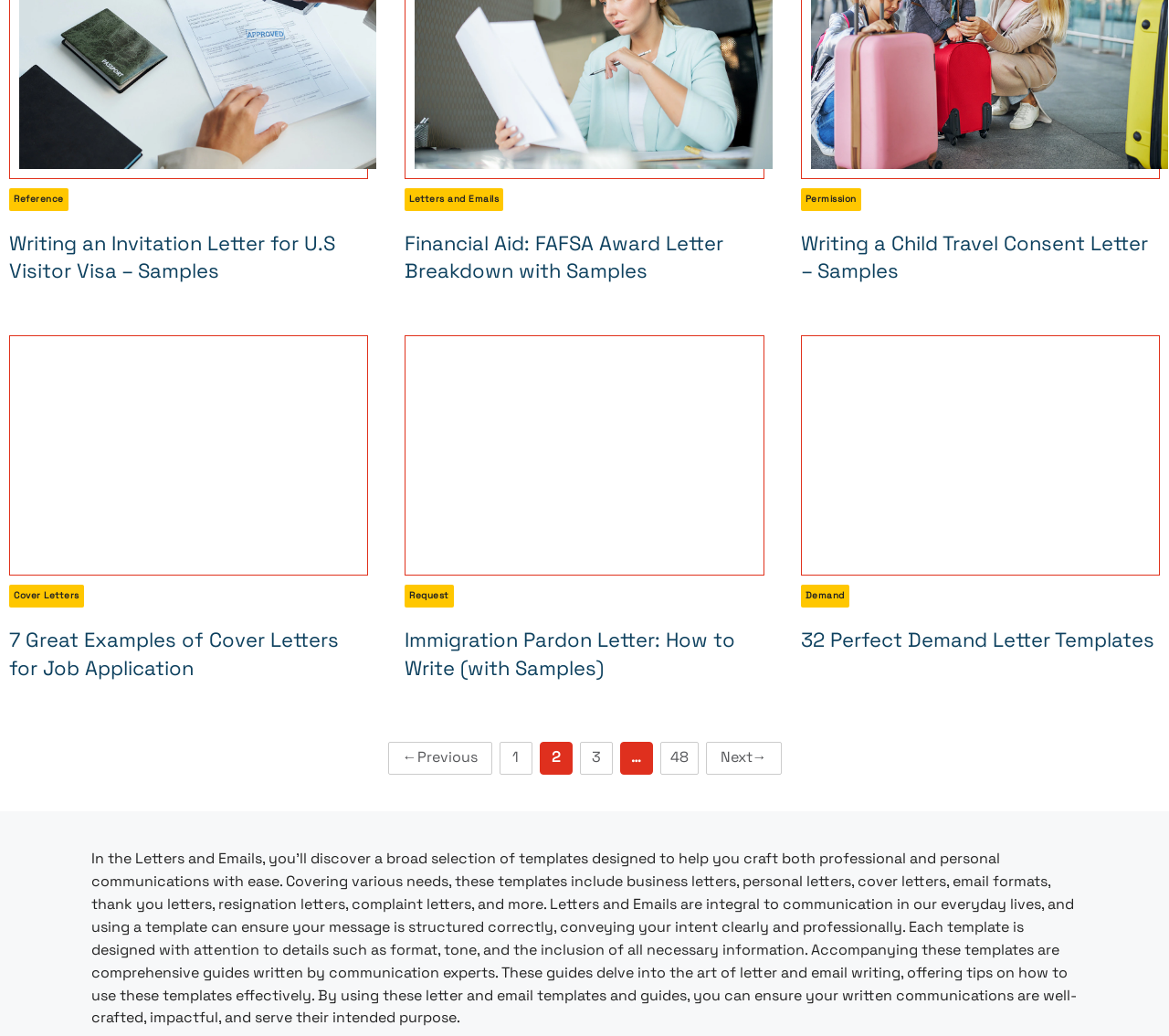Based on the element description: "alt="Child Travel Consent Letter"", identify the bounding box coordinates for this UI element. The coordinates must be four float numbers between 0 and 1, listed as [left, top, right, bottom].

[0.686, 0.046, 0.991, 0.064]